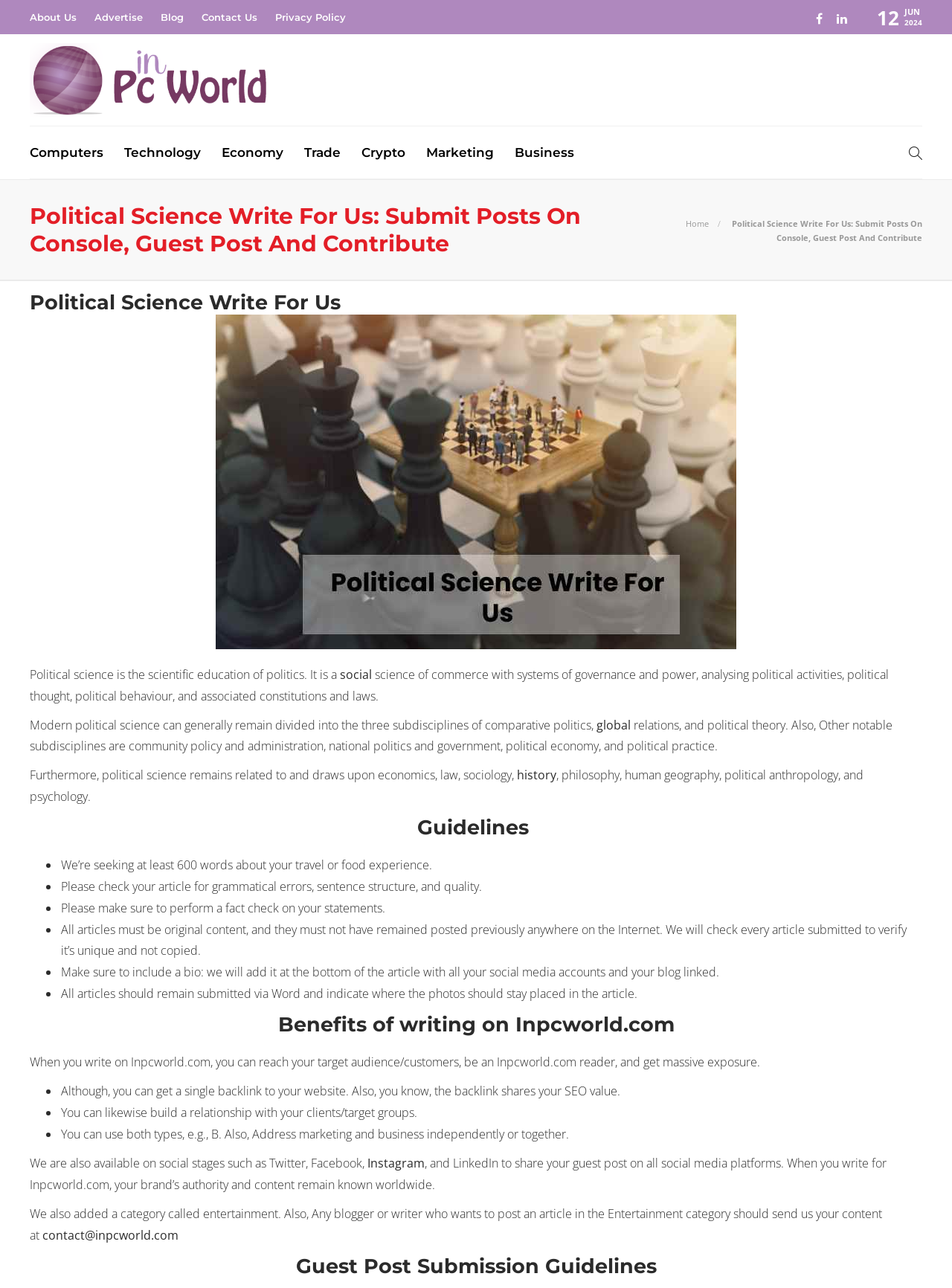What is the benefit of writing on Inpcworld.com?
Look at the image and provide a short answer using one word or a phrase.

Get massive exposure